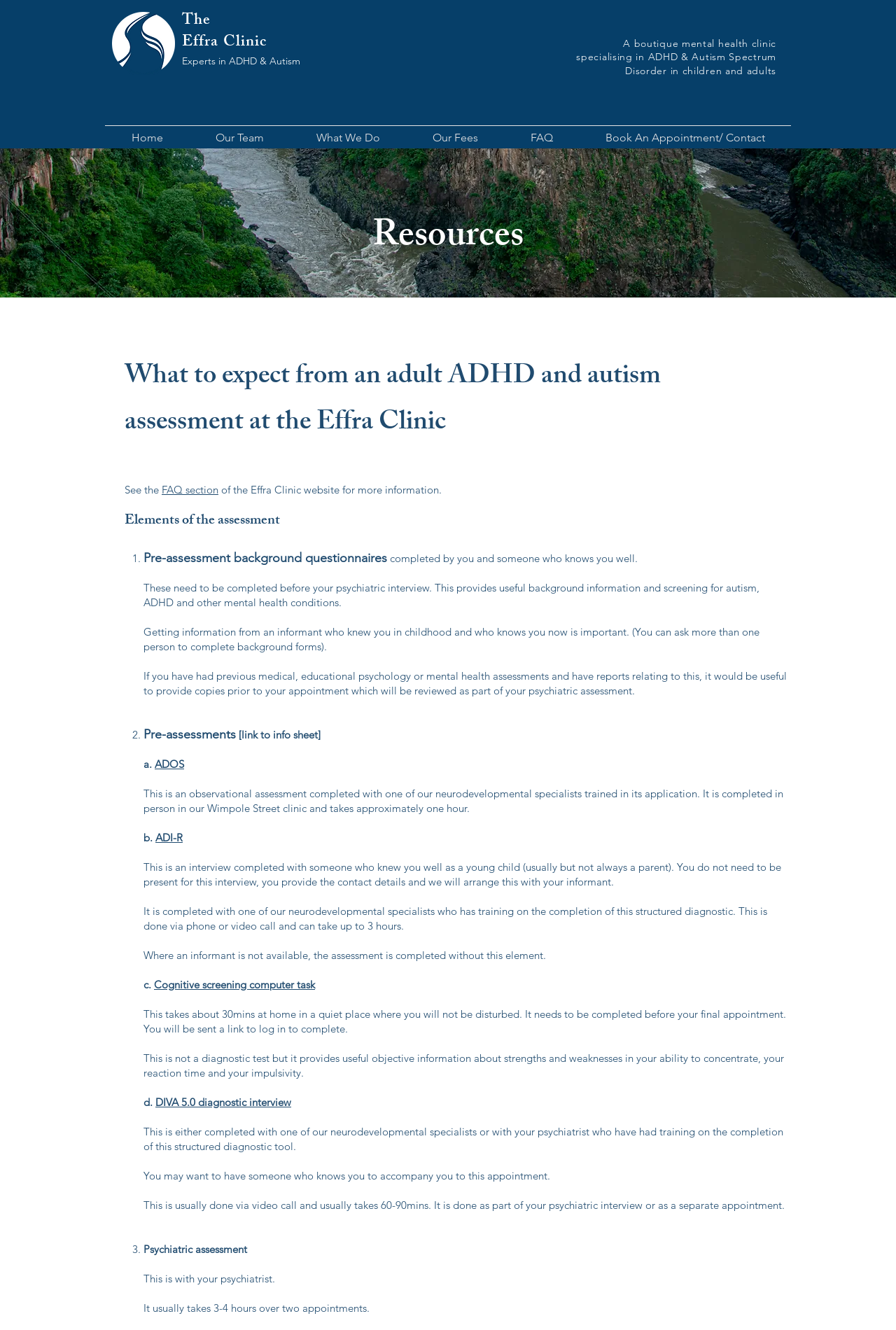What is the purpose of the cognitive screening computer task?
Please answer using one word or phrase, based on the screenshot.

Provides objective information